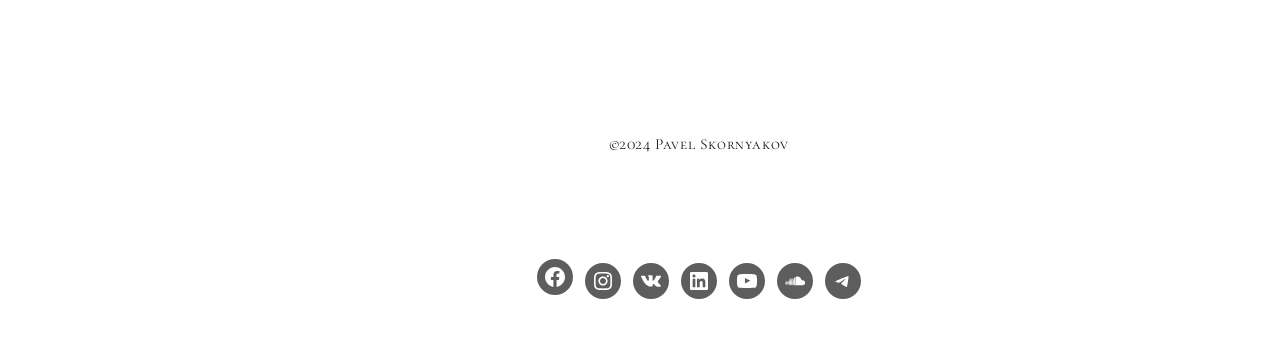Refer to the image and offer a detailed explanation in response to the question: What is the position of the LinkedIn link?

I analyzed the bounding box coordinates of the social media links and found that the LinkedIn link has a left coordinate of 0.532, which is the fourth link from the left when comparing the left coordinates of all the links.